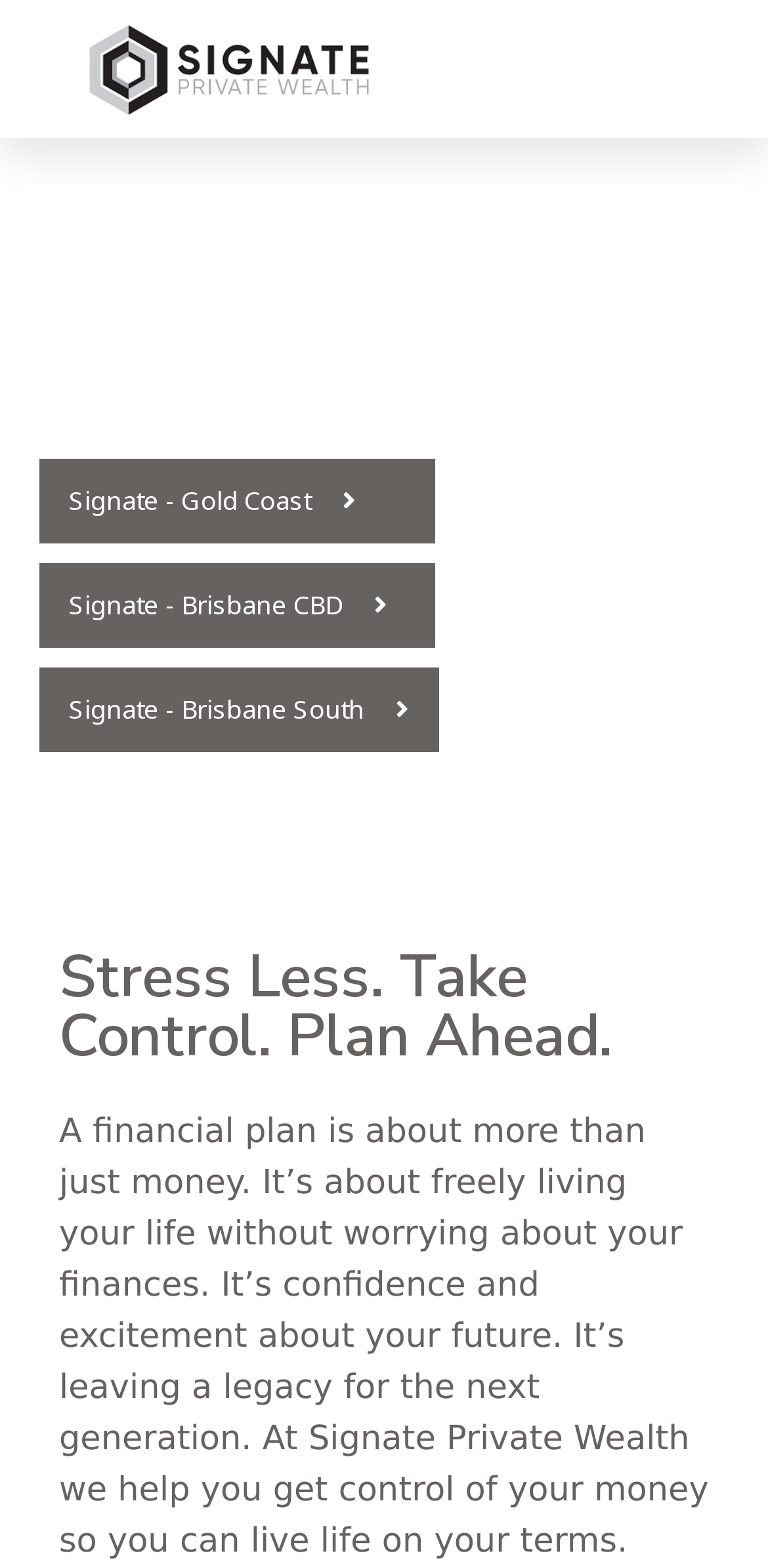Reply to the question with a single word or phrase:
What is the tone of the webpage?

Positive and encouraging